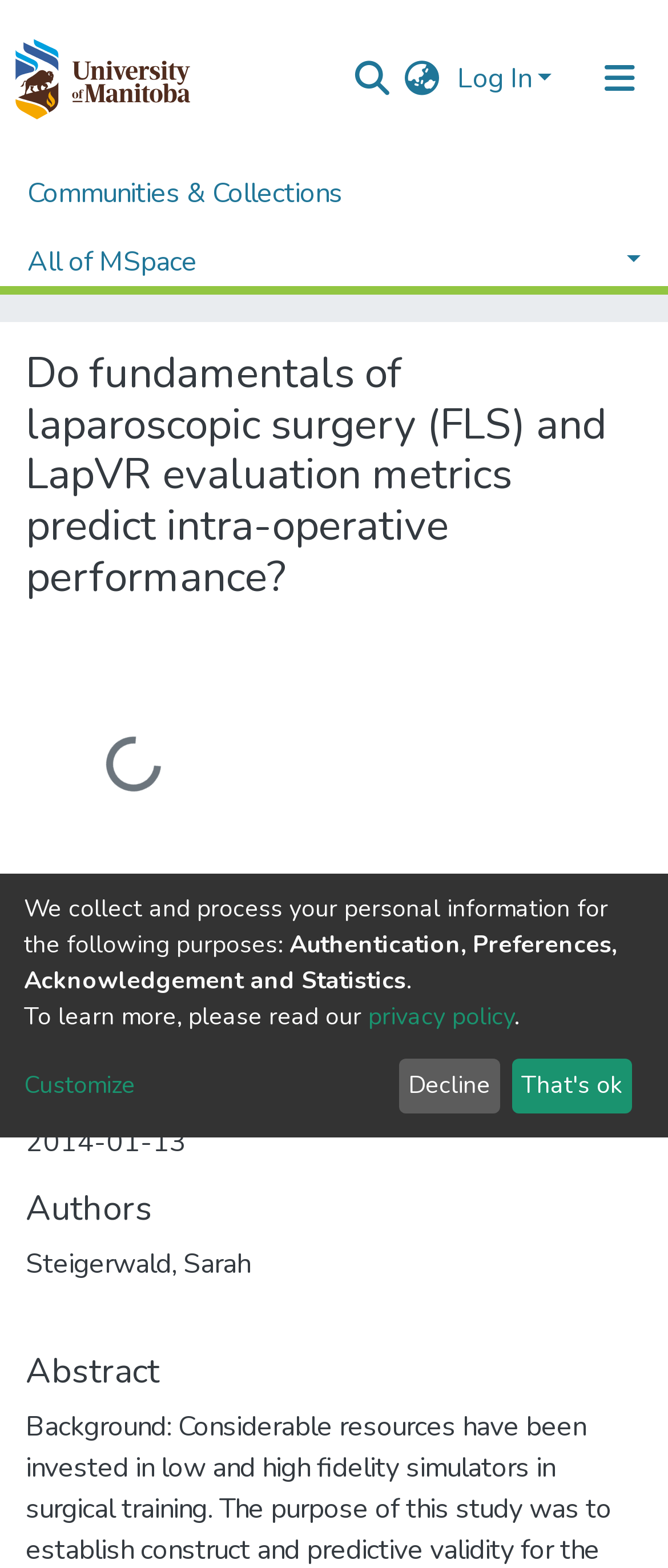Using the provided element description: "Communities & Collections", identify the bounding box coordinates. The coordinates should be four floats between 0 and 1 in the order [left, top, right, bottom].

[0.041, 0.102, 0.513, 0.145]